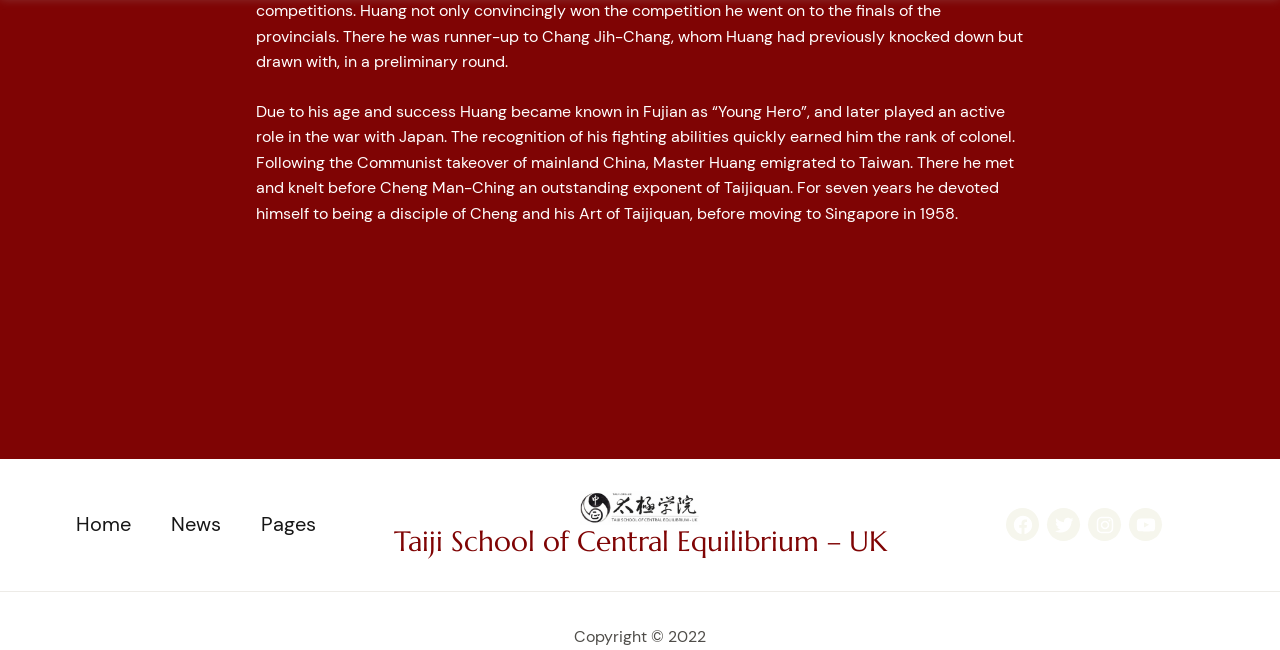Please provide a comprehensive response to the question based on the details in the image: How many social media links are present?

The social media links can be found at the bottom of the webpage, and there are four links: Facebook, Twitter, Instagram, and YouTube.